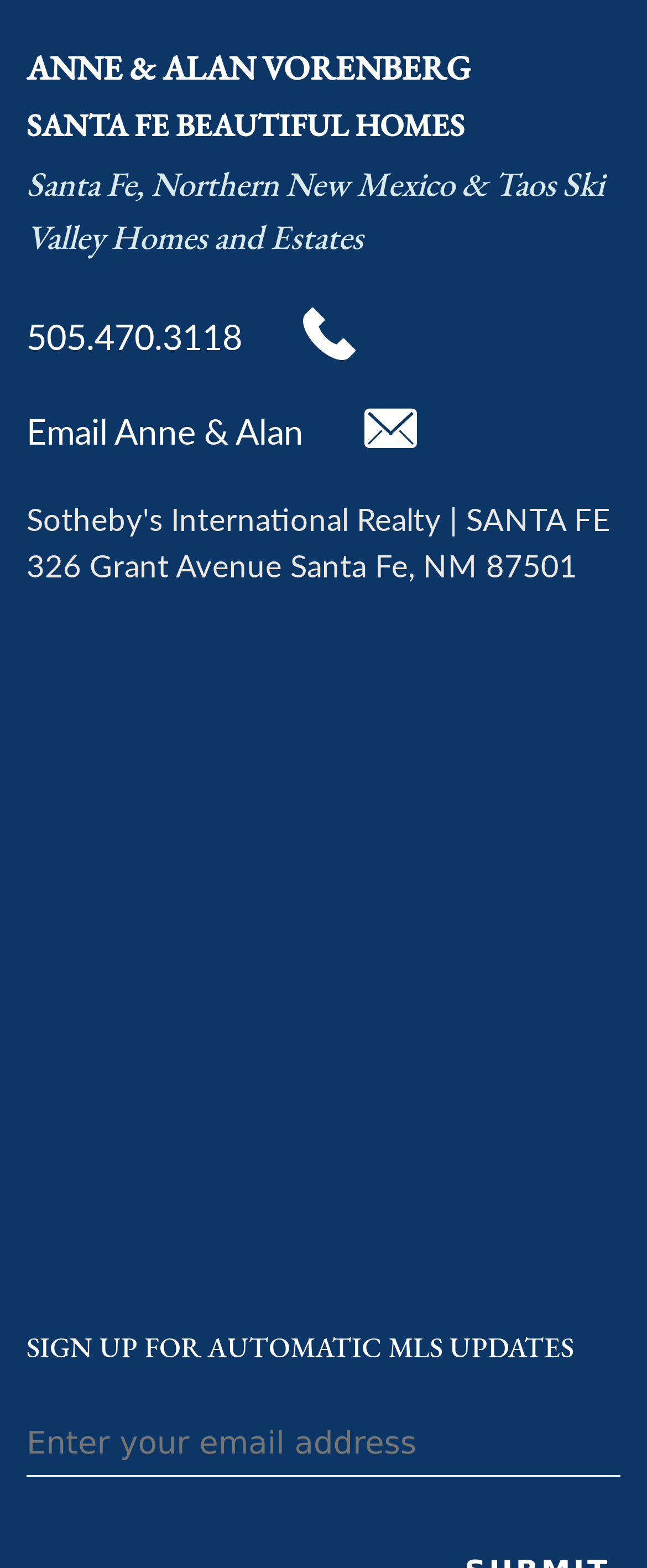What is the address of the real estate agents' office?
Provide a detailed and extensive answer to the question.

The address of the real estate agents' office can be found in the static text element located below the phone number and email address, which reads '326 Grant Avenue Santa Fe, NM 87501'.